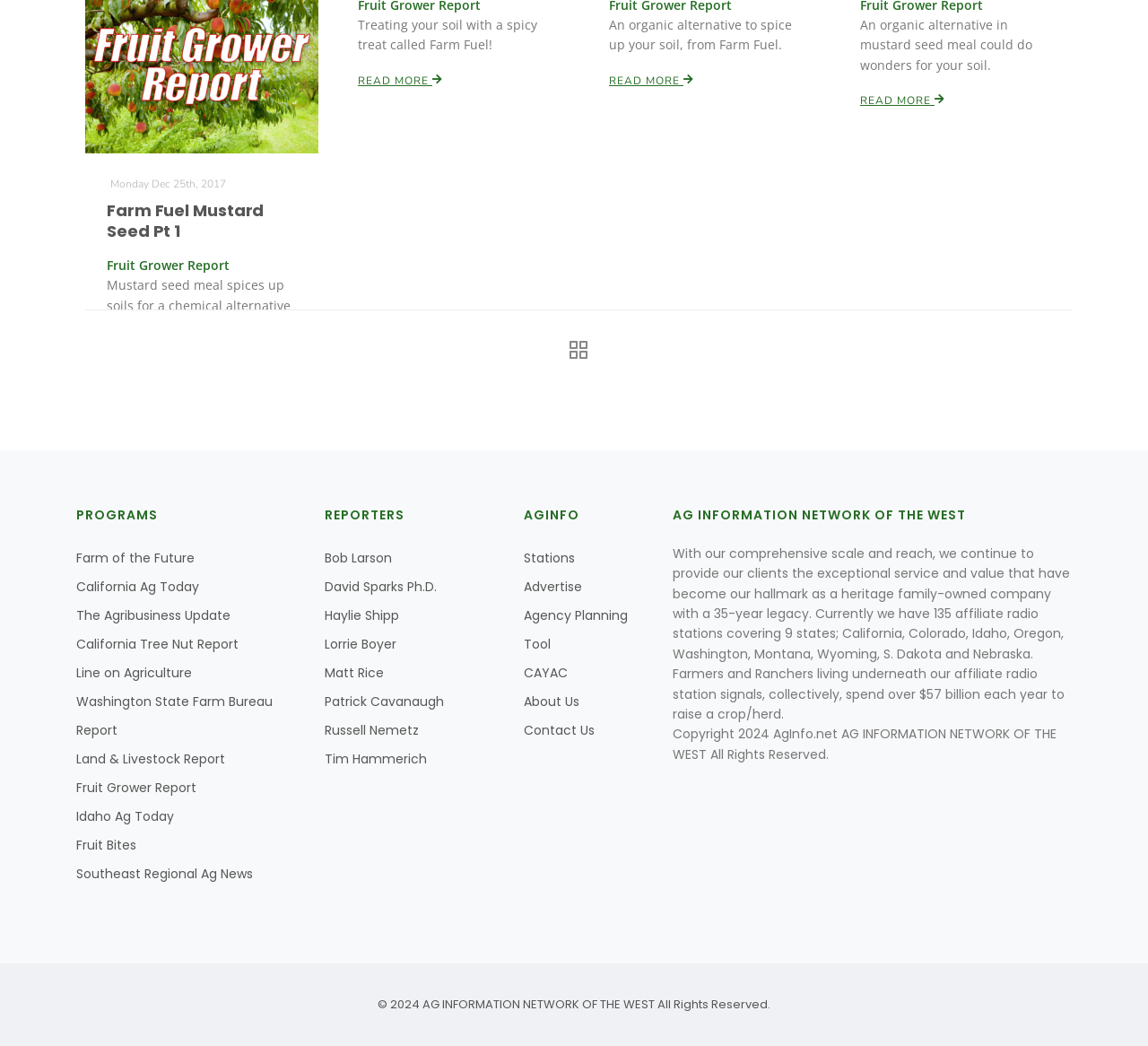Extract the bounding box coordinates of the UI element described: "Idaho Ag Today". Provide the coordinates in the format [left, top, right, bottom] with values ranging from 0 to 1.

[0.2, 0.079, 0.28, 0.095]